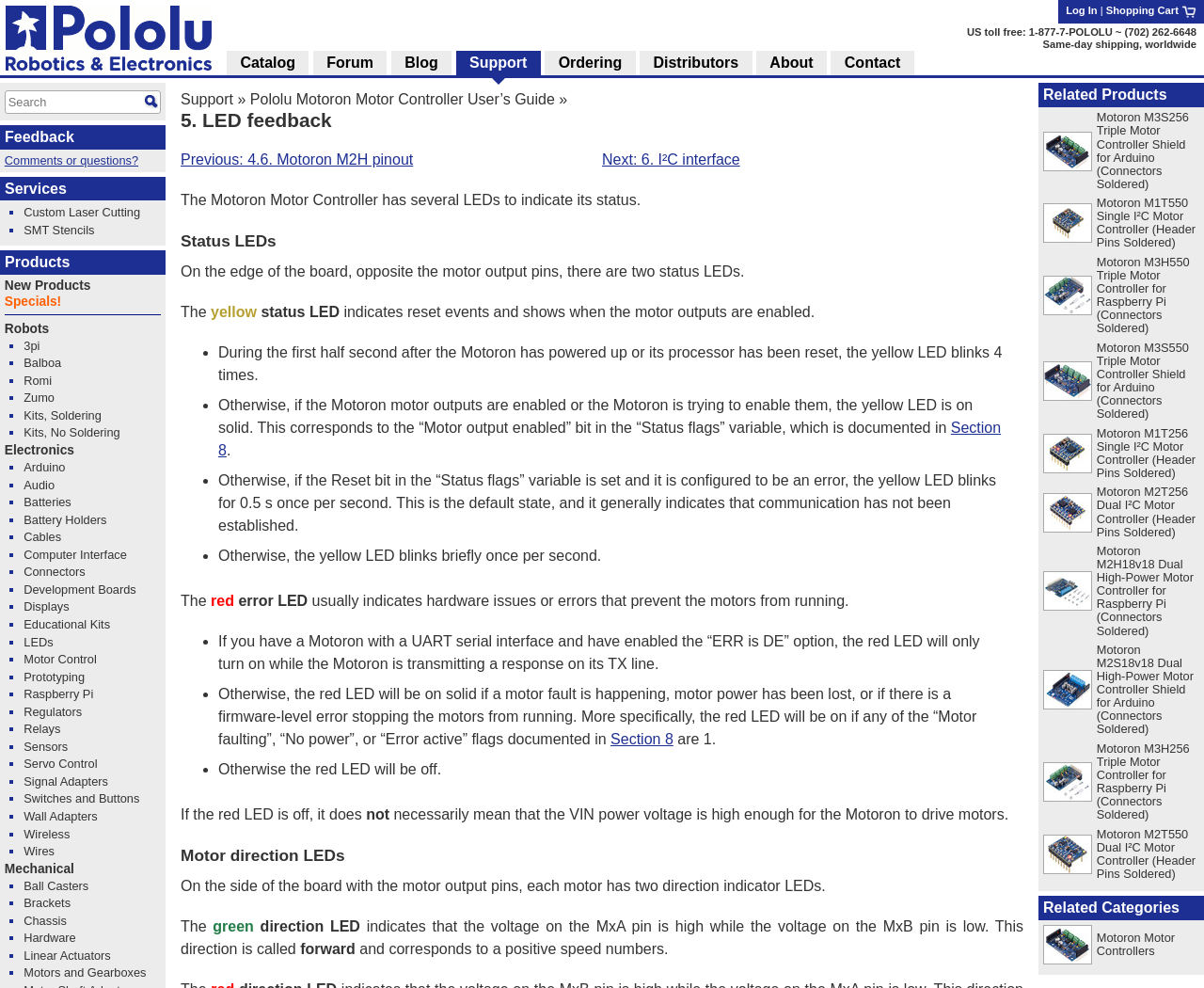Please find the bounding box coordinates of the element that you should click to achieve the following instruction: "Participate in Clinical Research". The coordinates should be presented as four float numbers between 0 and 1: [left, top, right, bottom].

None